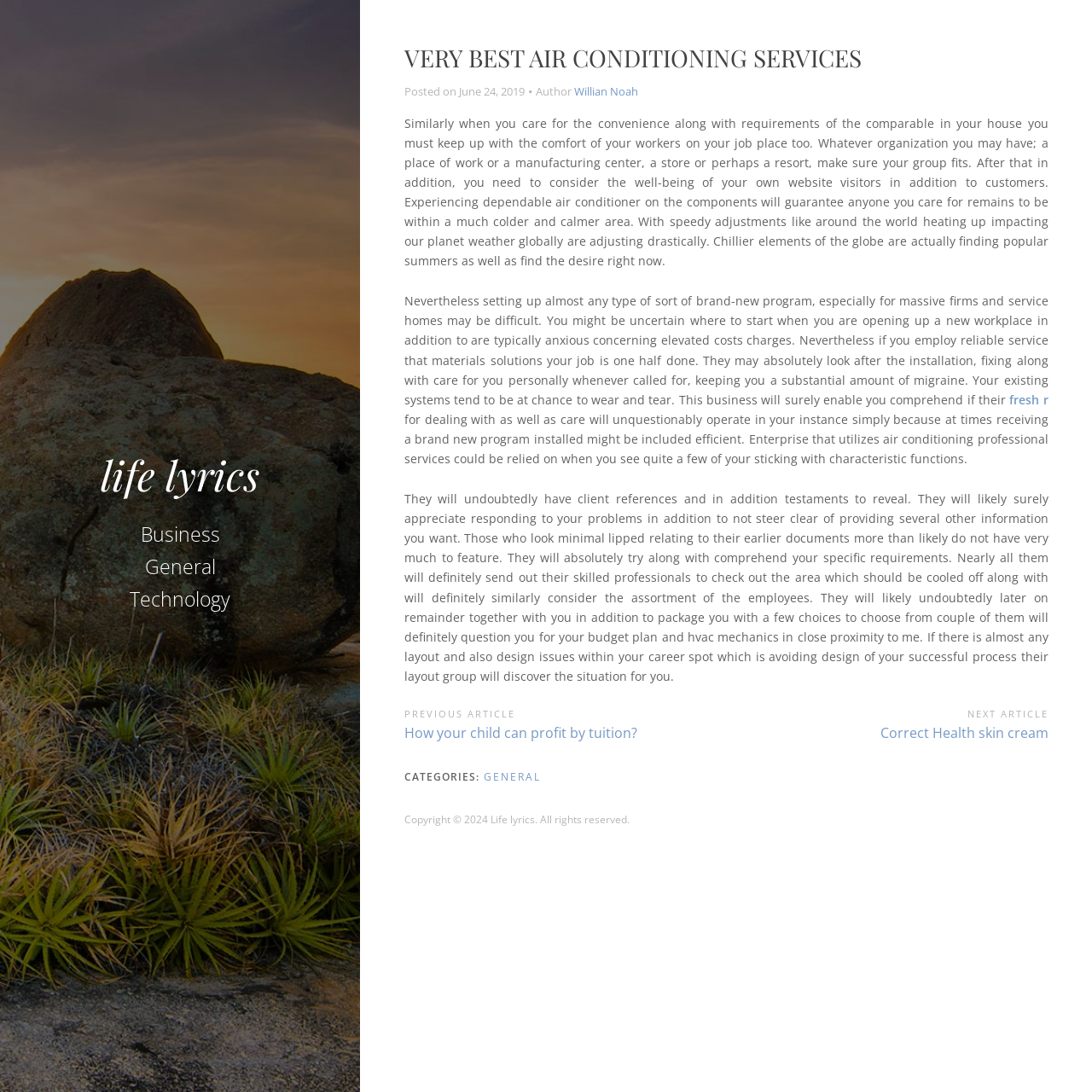What is the category of the article?
Give a single word or phrase as your answer by examining the image.

General